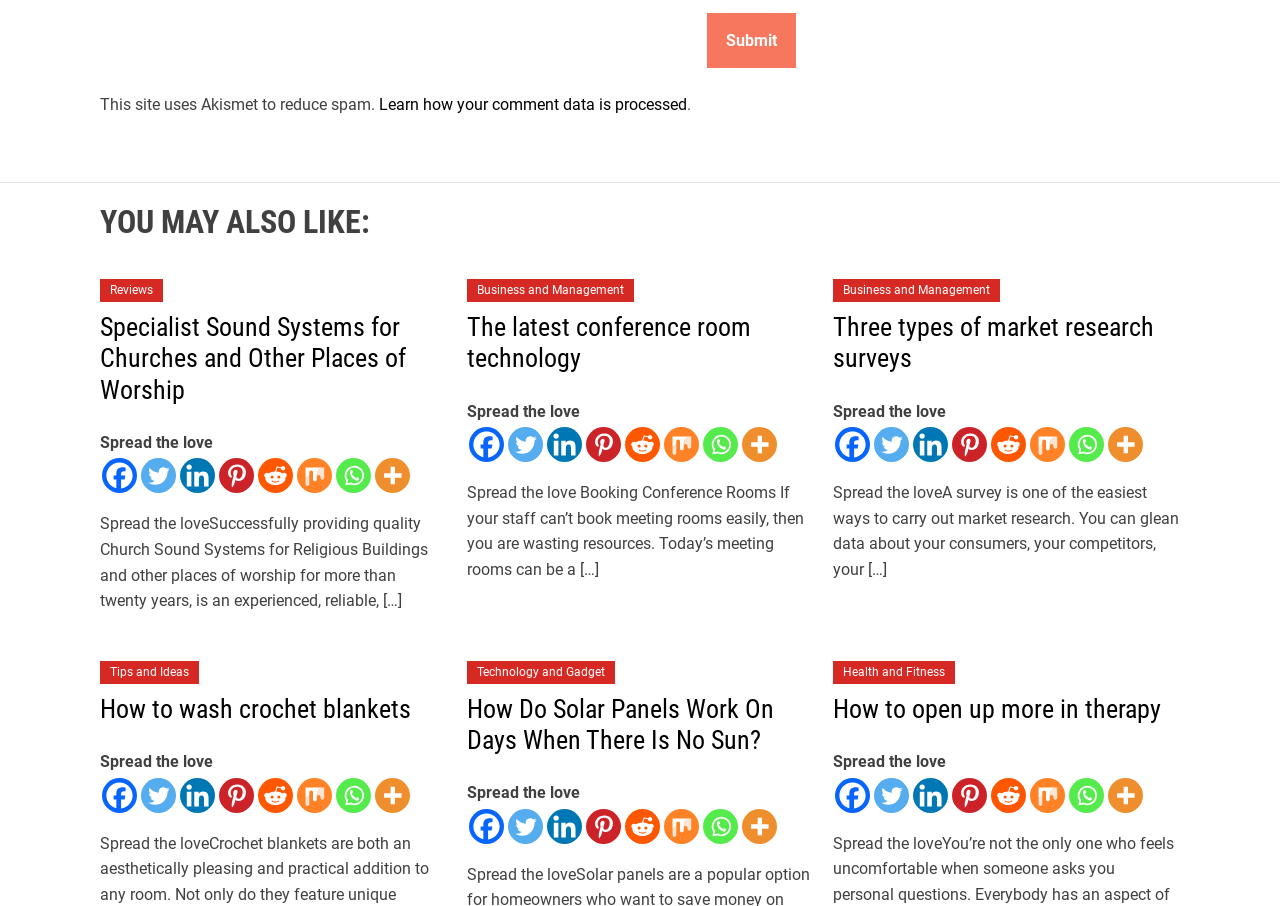What is the purpose of the 'Submit' button?
Using the image, respond with a single word or phrase.

Unknown